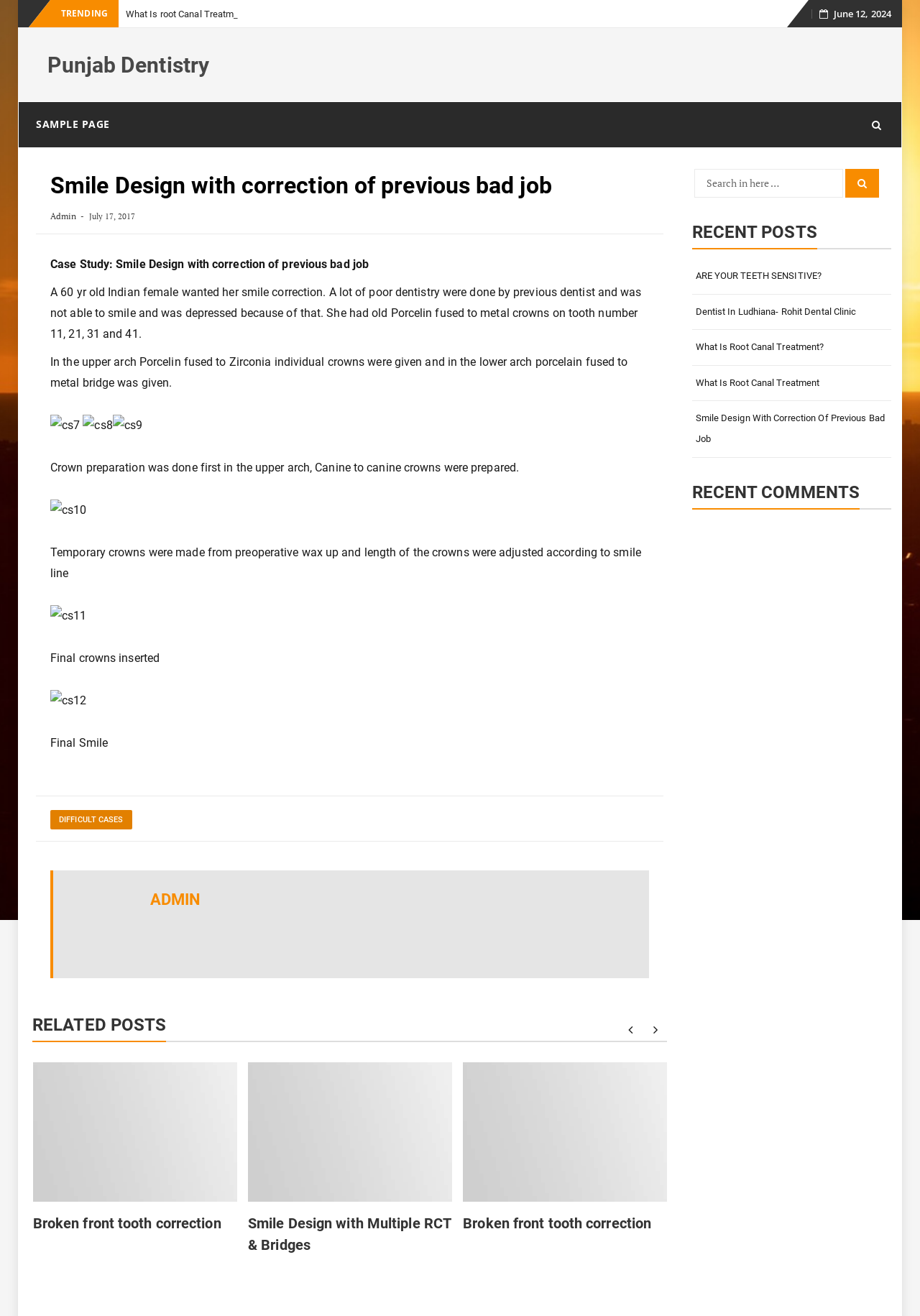What is the name of the dentistry clinic?
Examine the image closely and answer the question with as much detail as possible.

The name of the dentistry clinic can be found in the heading element with the text 'Punjab Dentistry' which is located at the top of the webpage.